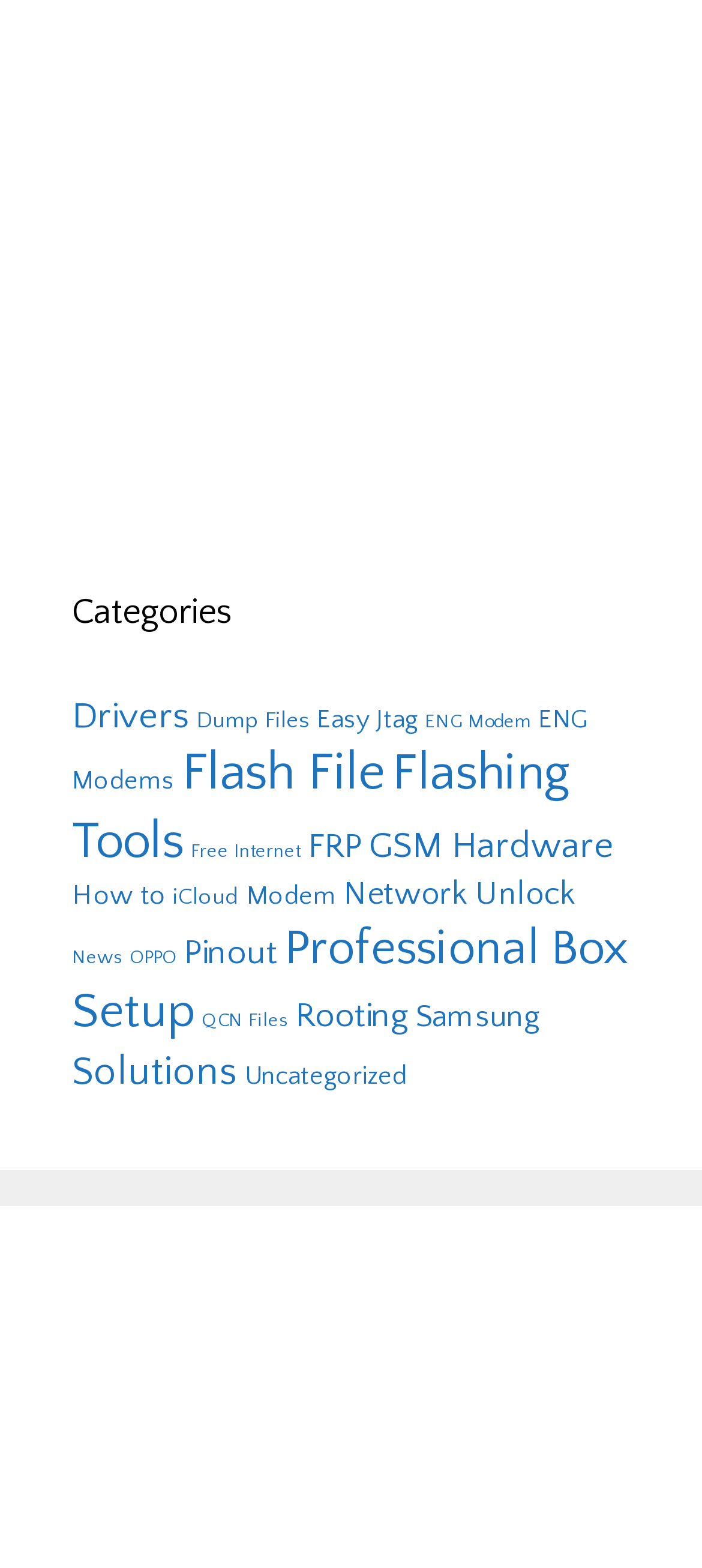What is the category with the most items?
Could you answer the question in a detailed manner, providing as much information as possible?

By examining the links on the webpage, I found that the category 'Flash File' has the most items, with 67 items listed.